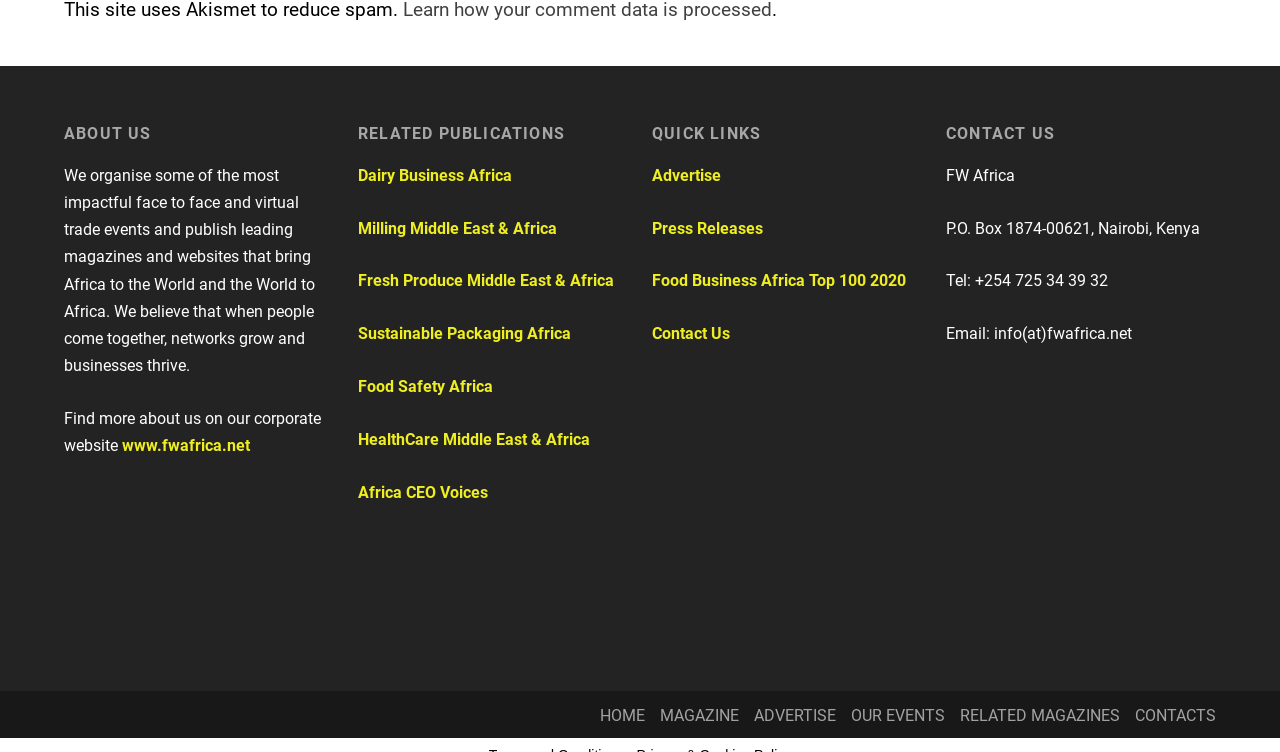Determine the bounding box coordinates of the area to click in order to meet this instruction: "Fill out the 'Name' field".

None